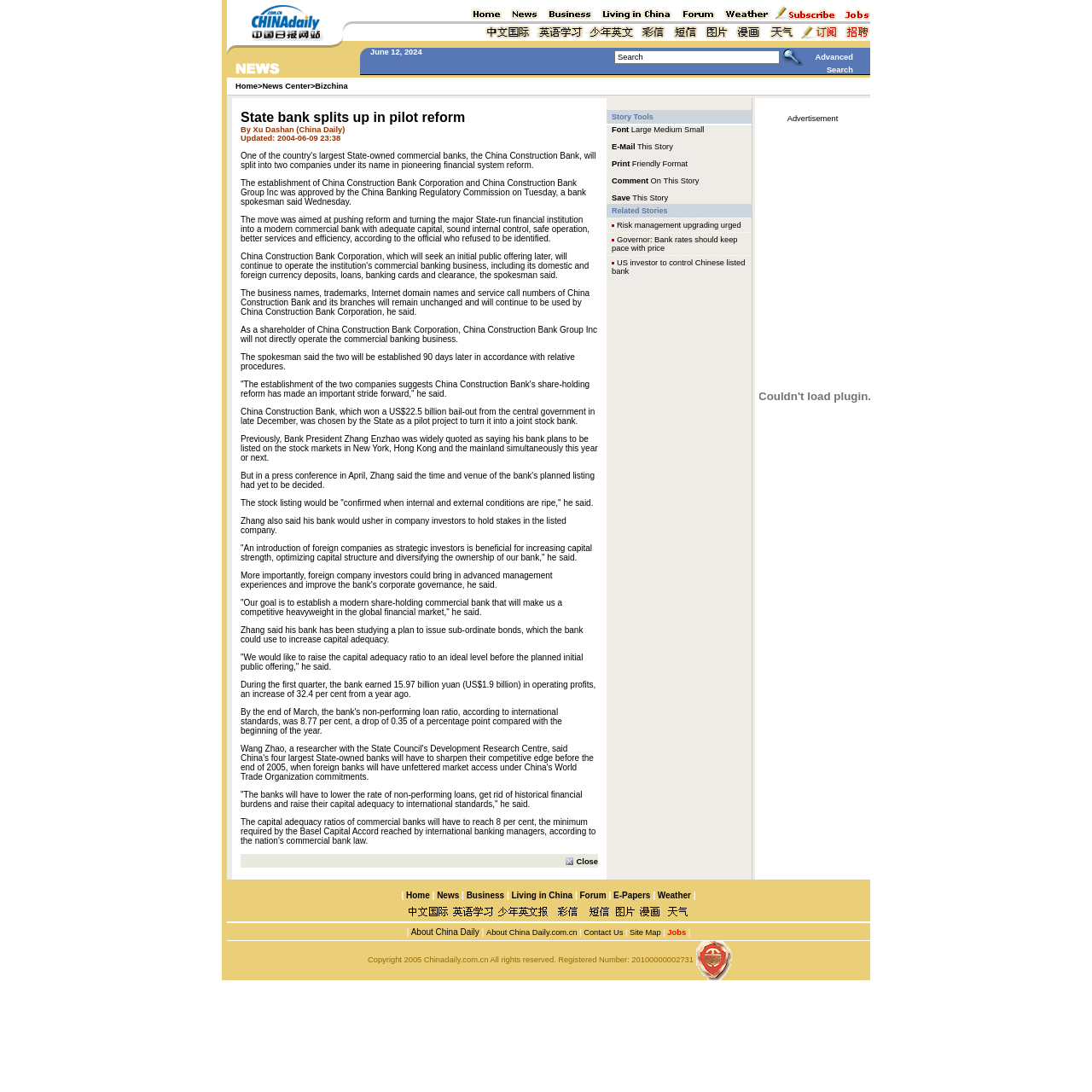Specify the bounding box coordinates of the area to click in order to follow the given instruction: "View related stories."

[0.555, 0.101, 0.688, 0.795]